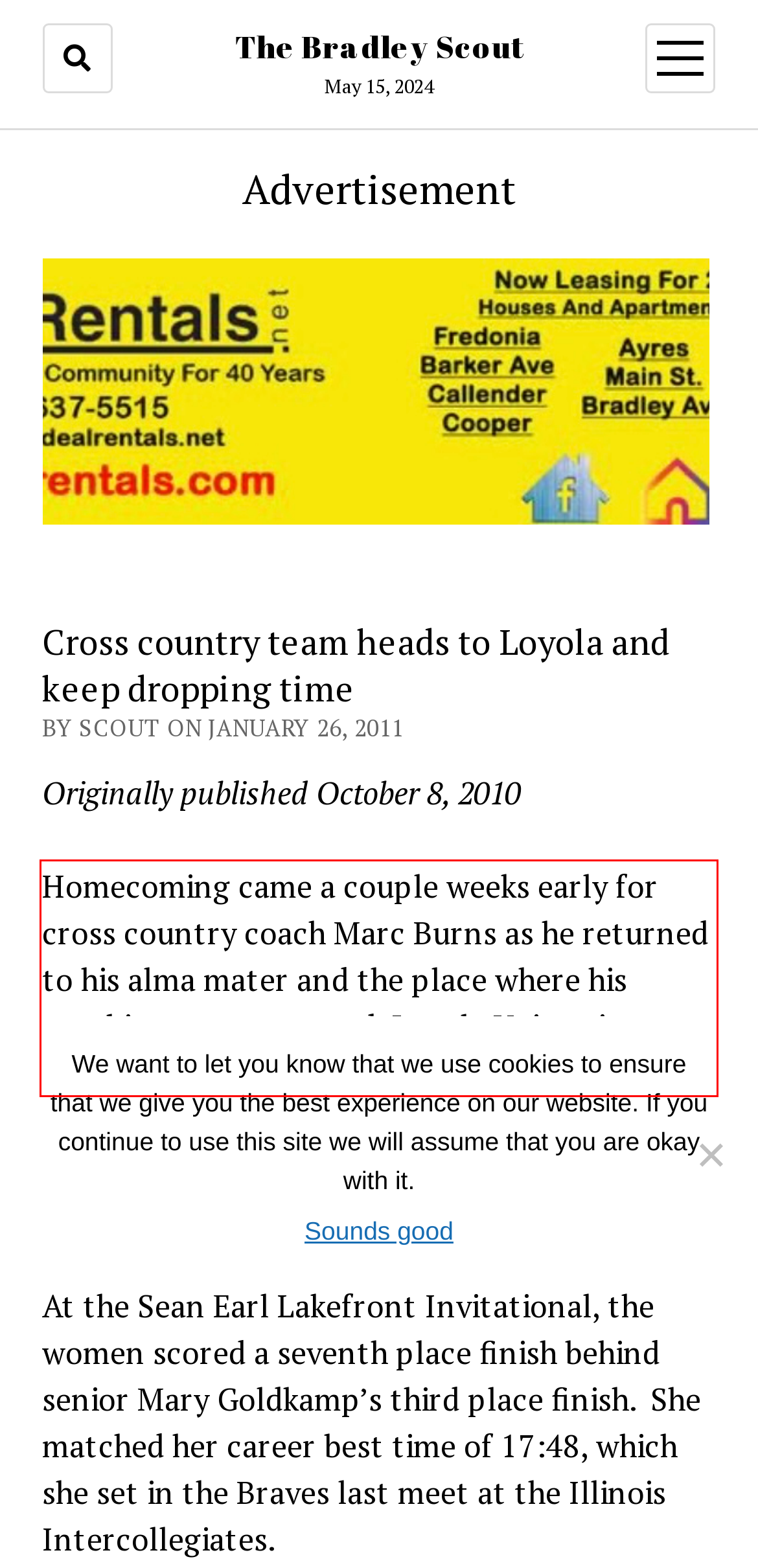Identify the text inside the red bounding box in the provided webpage screenshot and transcribe it.

Homecoming came a couple weeks early for cross country coach Marc Burns as he returned to his alma mater and the place where his coaching career started, Loyola University Chicago.